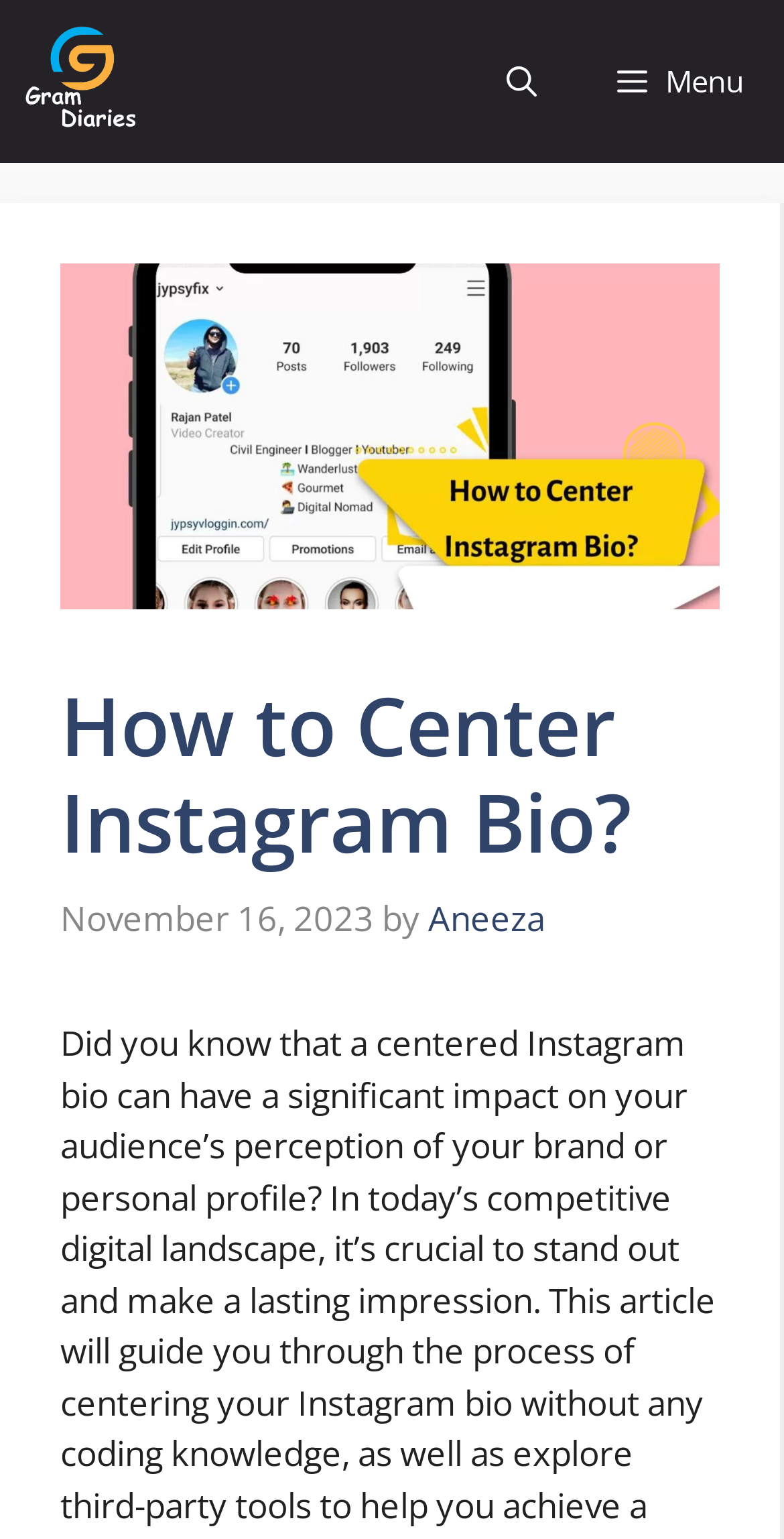Reply to the question with a single word or phrase:
What is the date of the article?

November 16, 2023